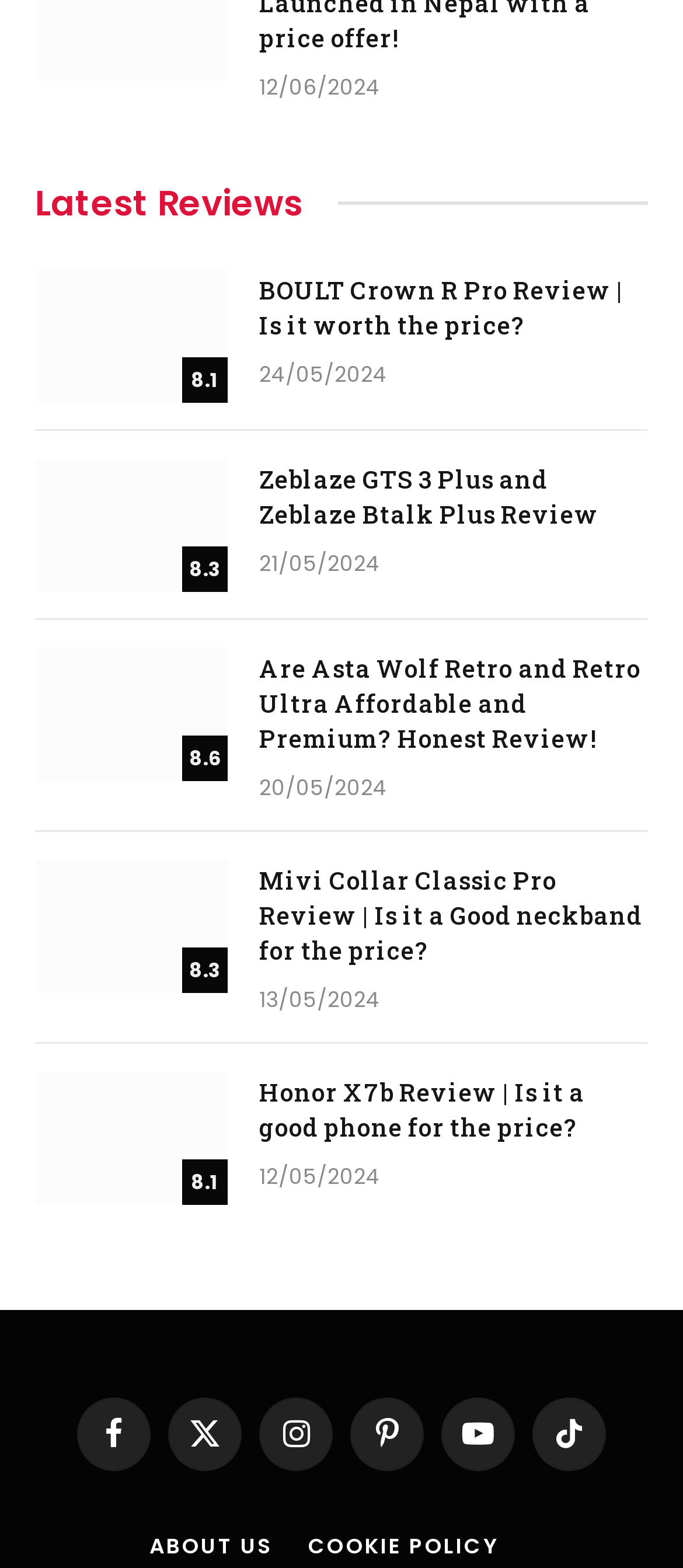Please identify the bounding box coordinates of the element on the webpage that should be clicked to follow this instruction: "Check the Facebook page". The bounding box coordinates should be given as four float numbers between 0 and 1, formatted as [left, top, right, bottom].

[0.113, 0.891, 0.221, 0.938]